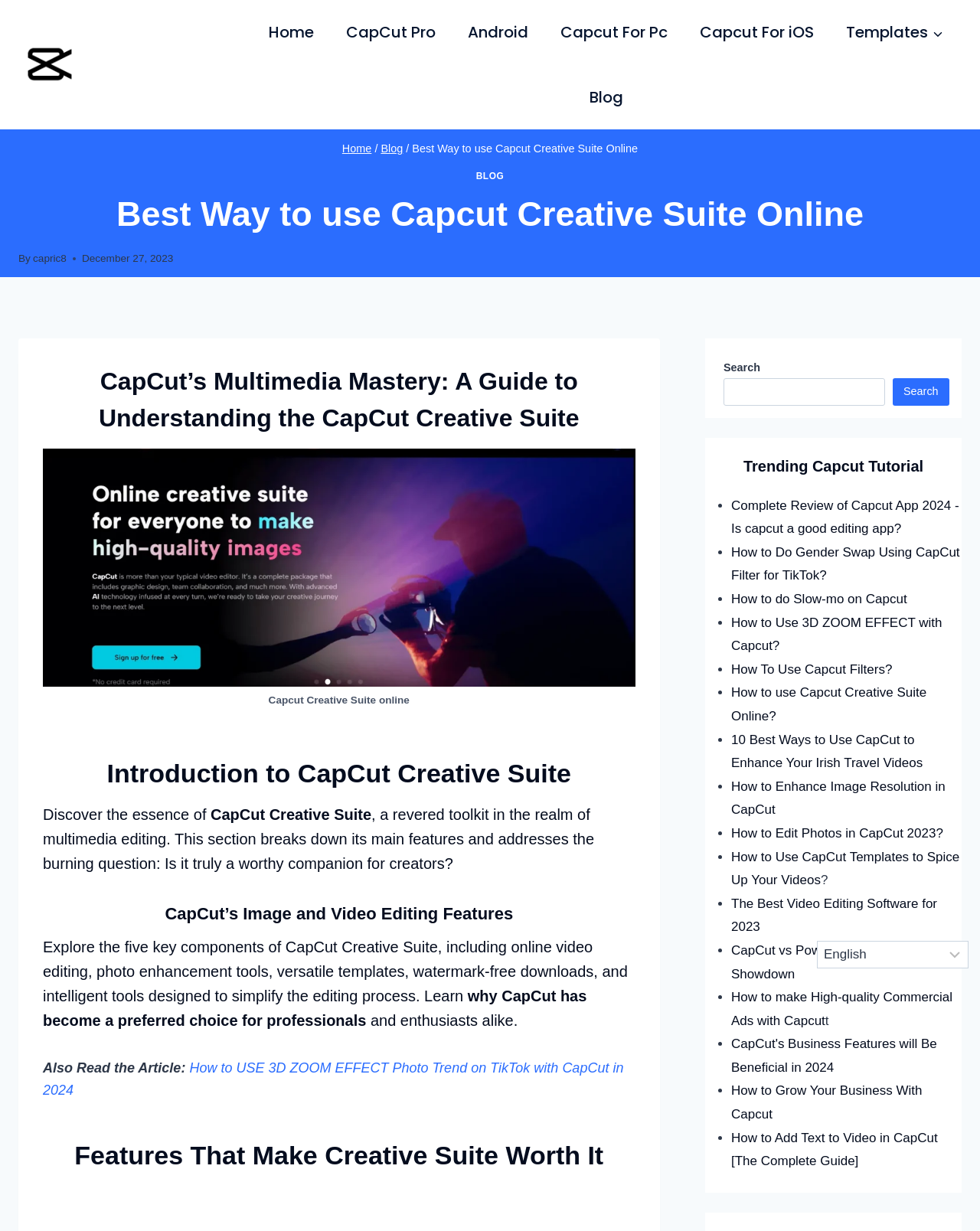Specify the bounding box coordinates of the area to click in order to execute this command: 'Explore the 'CapCut Pro' section'. The coordinates should consist of four float numbers ranging from 0 to 1, and should be formatted as [left, top, right, bottom].

[0.337, 0.0, 0.461, 0.052]